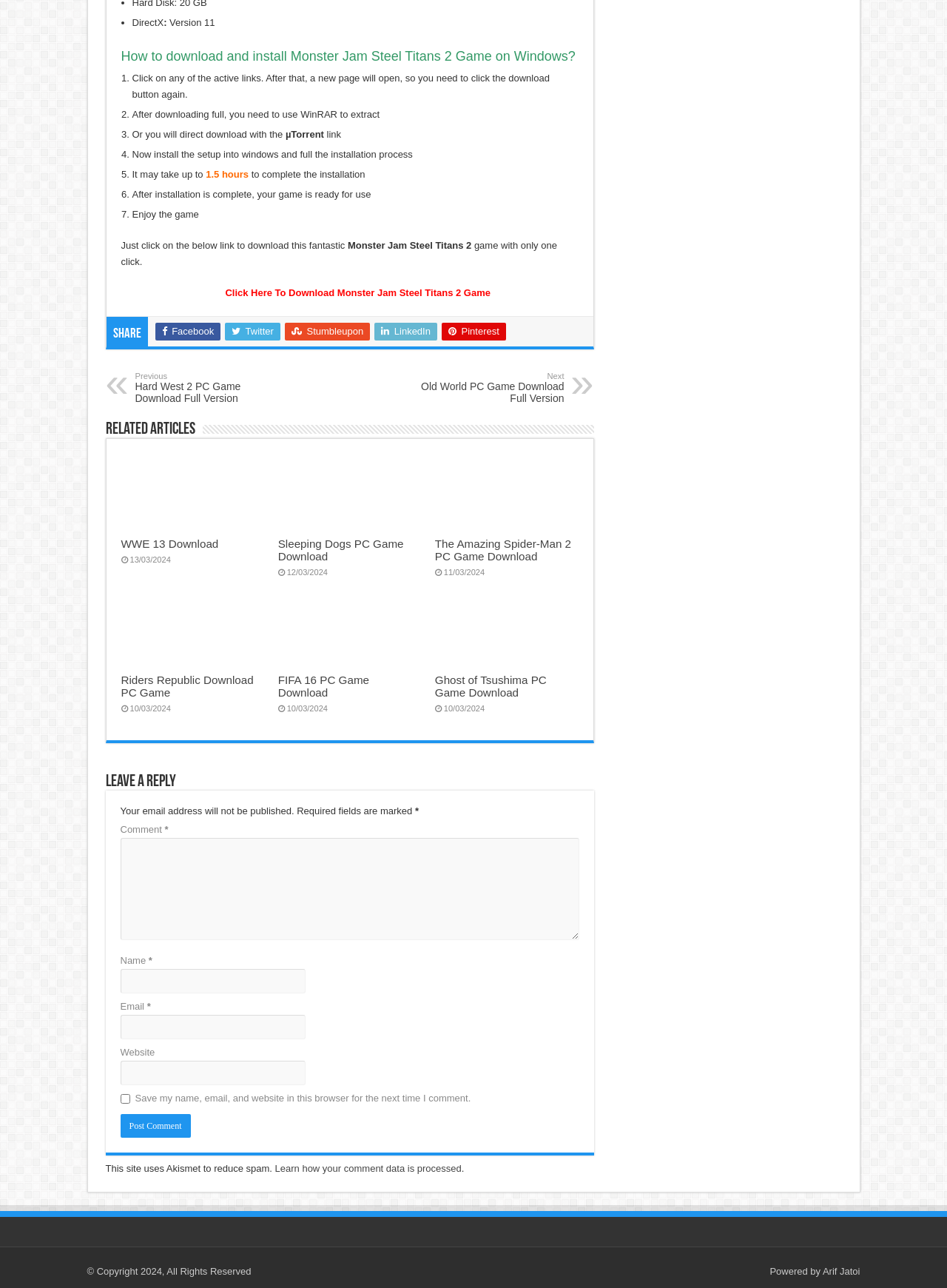How many steps are there to download and install the game?
Please give a detailed and elaborate explanation in response to the question.

The question is asking about the number of steps to download and install the game, and the answer can be found by counting the list markers from '1.' to '7.'.